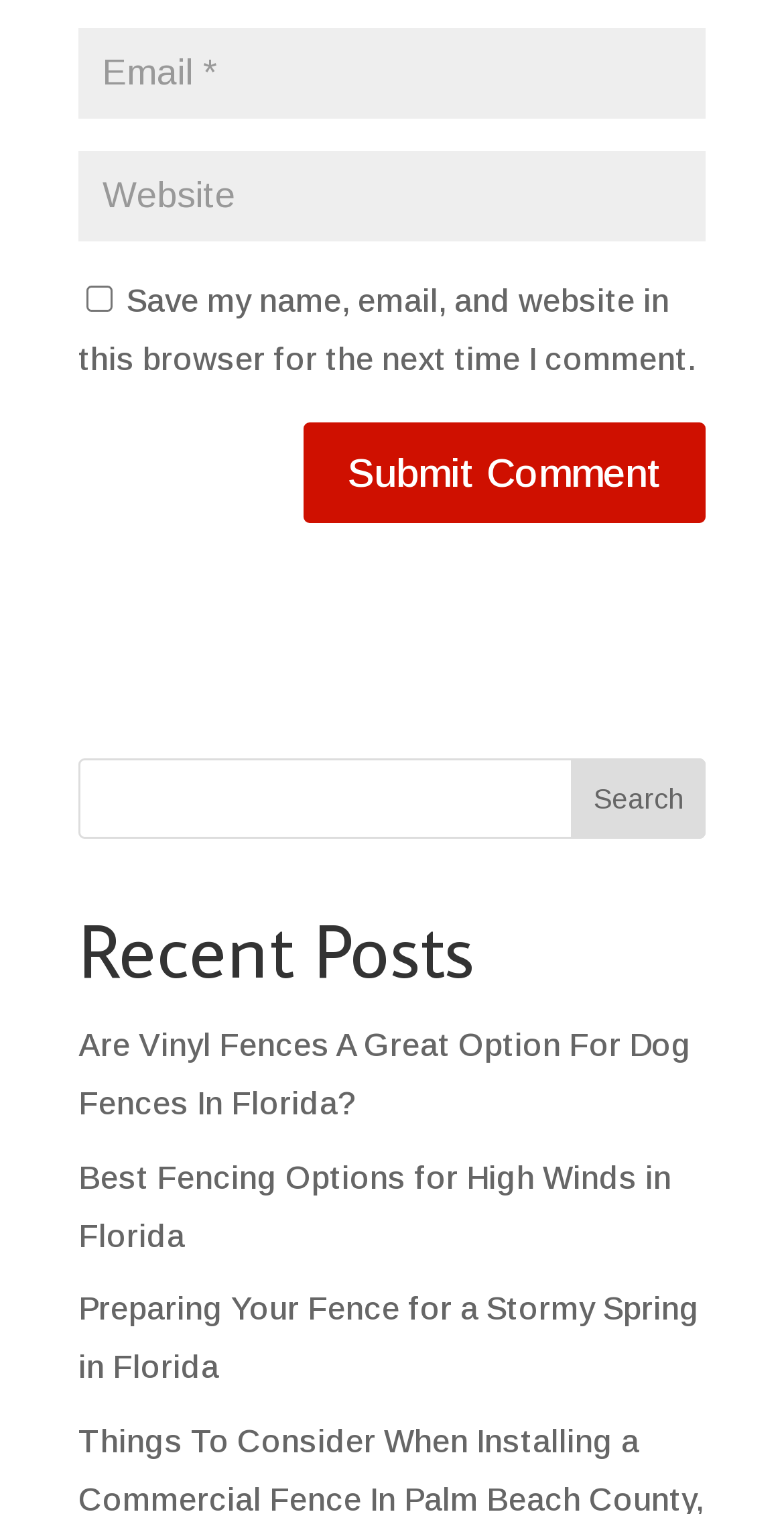Based on the element description input value="Website" name="url", identify the bounding box coordinates for the UI element. The coordinates should be in the format (top-left x, top-left y, bottom-right x, bottom-right y) and within the 0 to 1 range.

[0.1, 0.1, 0.9, 0.16]